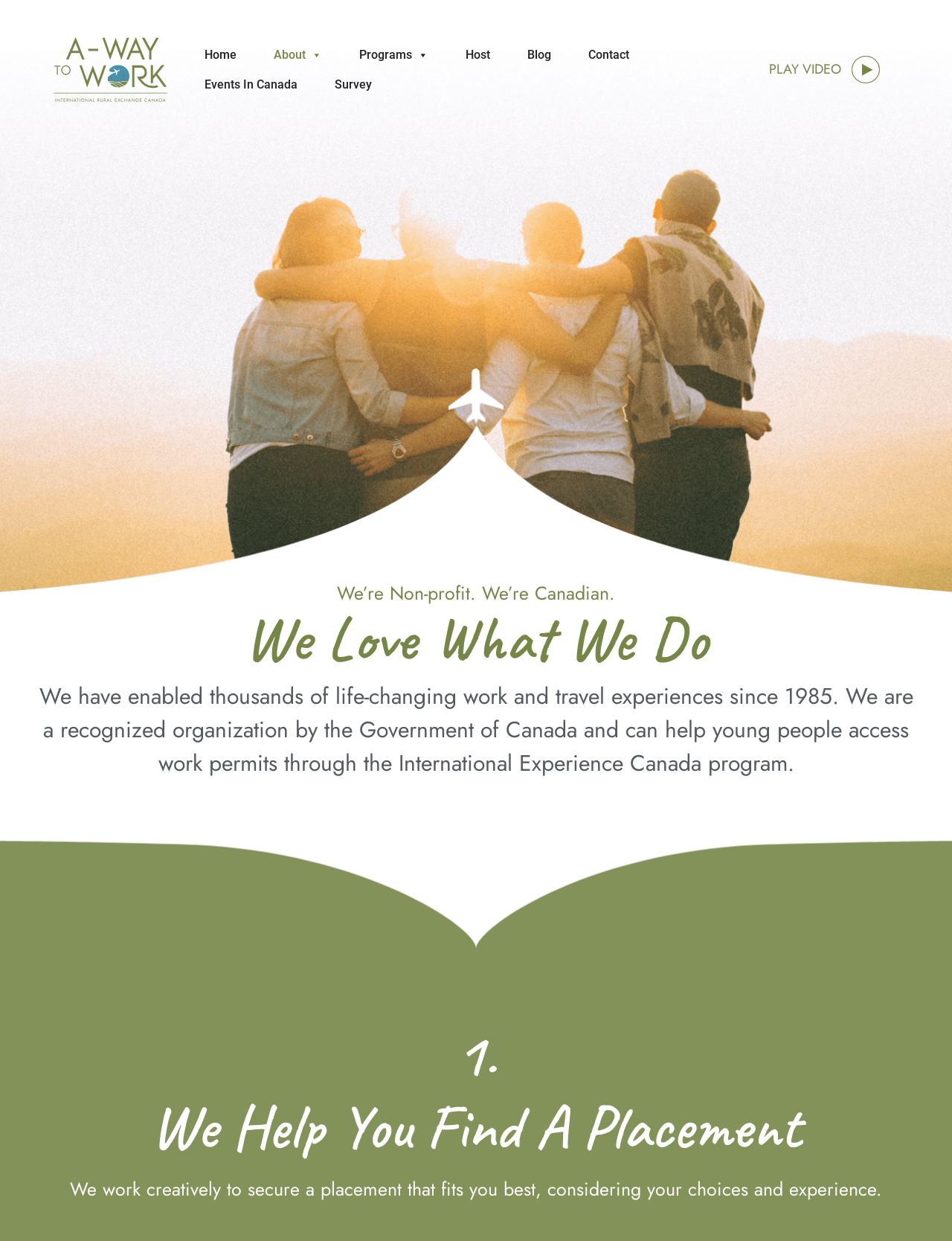What is the organization's approach to securing placements?
Refer to the screenshot and answer in one word or phrase.

Creative and considering choices